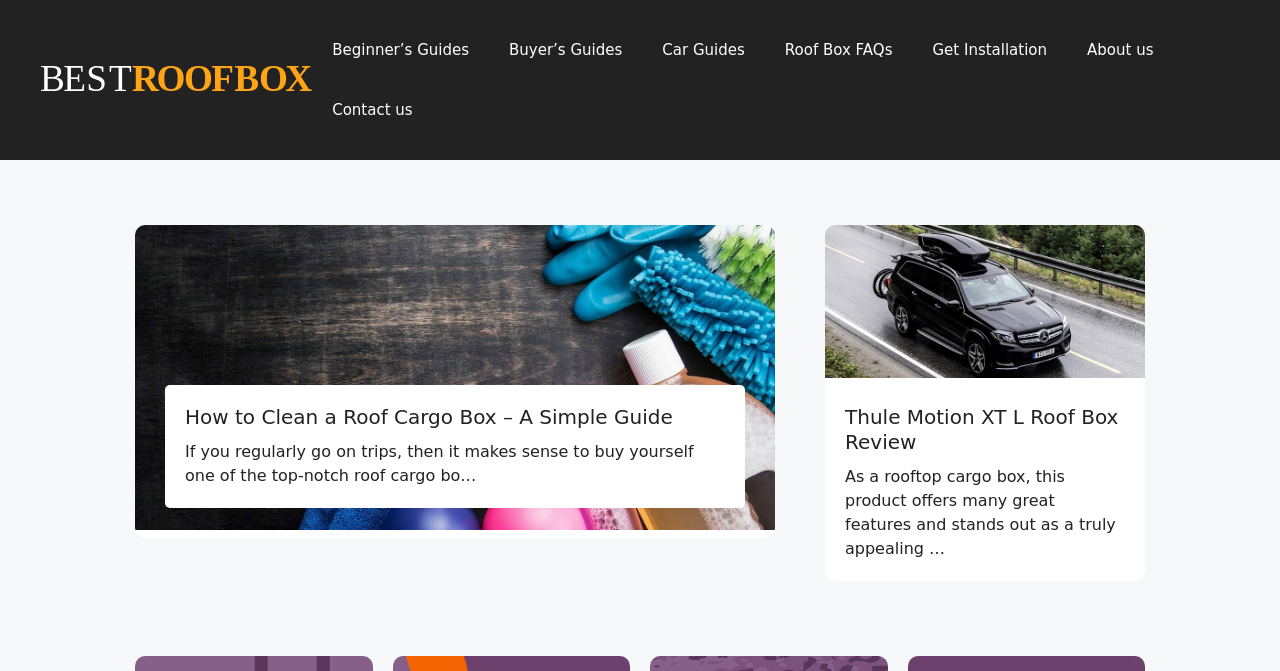Locate the coordinates of the bounding box for the clickable region that fulfills this instruction: "View the 'Thule Motion XT L Roof Box Review'".

[0.66, 0.604, 0.874, 0.677]